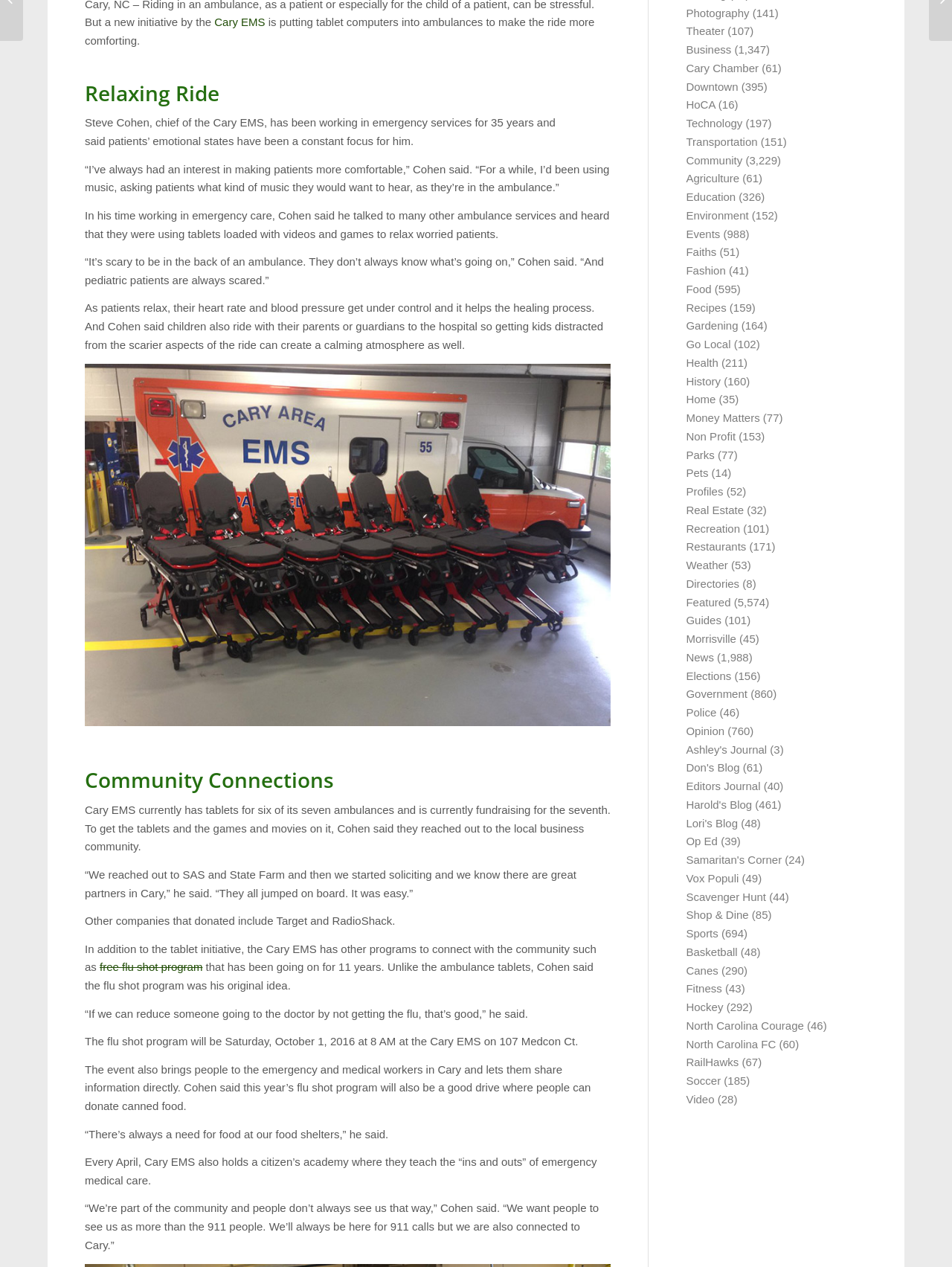Can you find the bounding box coordinates for the UI element given this description: "North Carolina Courage"? Provide the coordinates as four float numbers between 0 and 1: [left, top, right, bottom].

[0.721, 0.804, 0.844, 0.814]